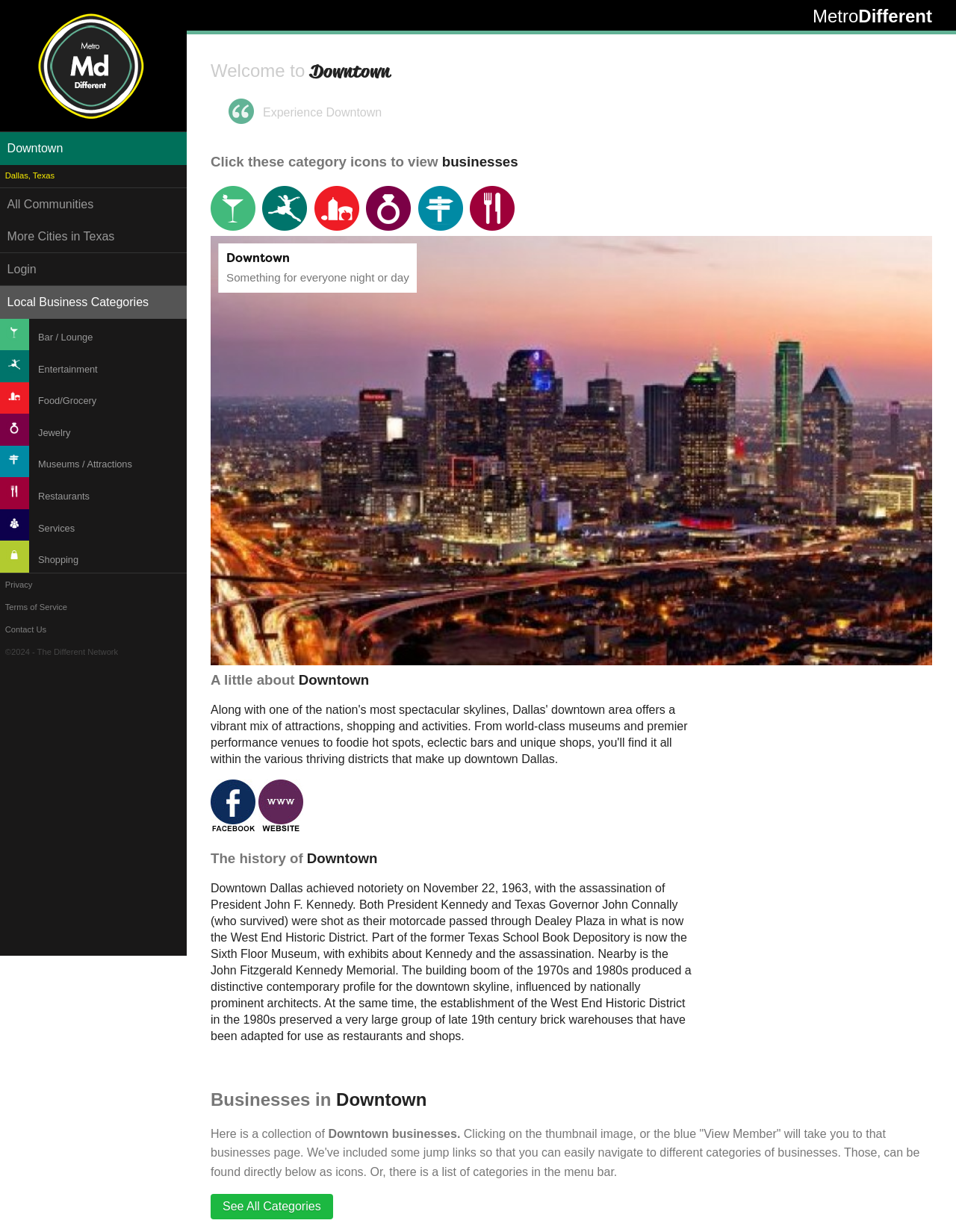Determine the bounding box coordinates of the clickable region to follow the instruction: "Click to view local Dallas businesses in the Bar / Lounge category".

[0.22, 0.179, 0.267, 0.189]